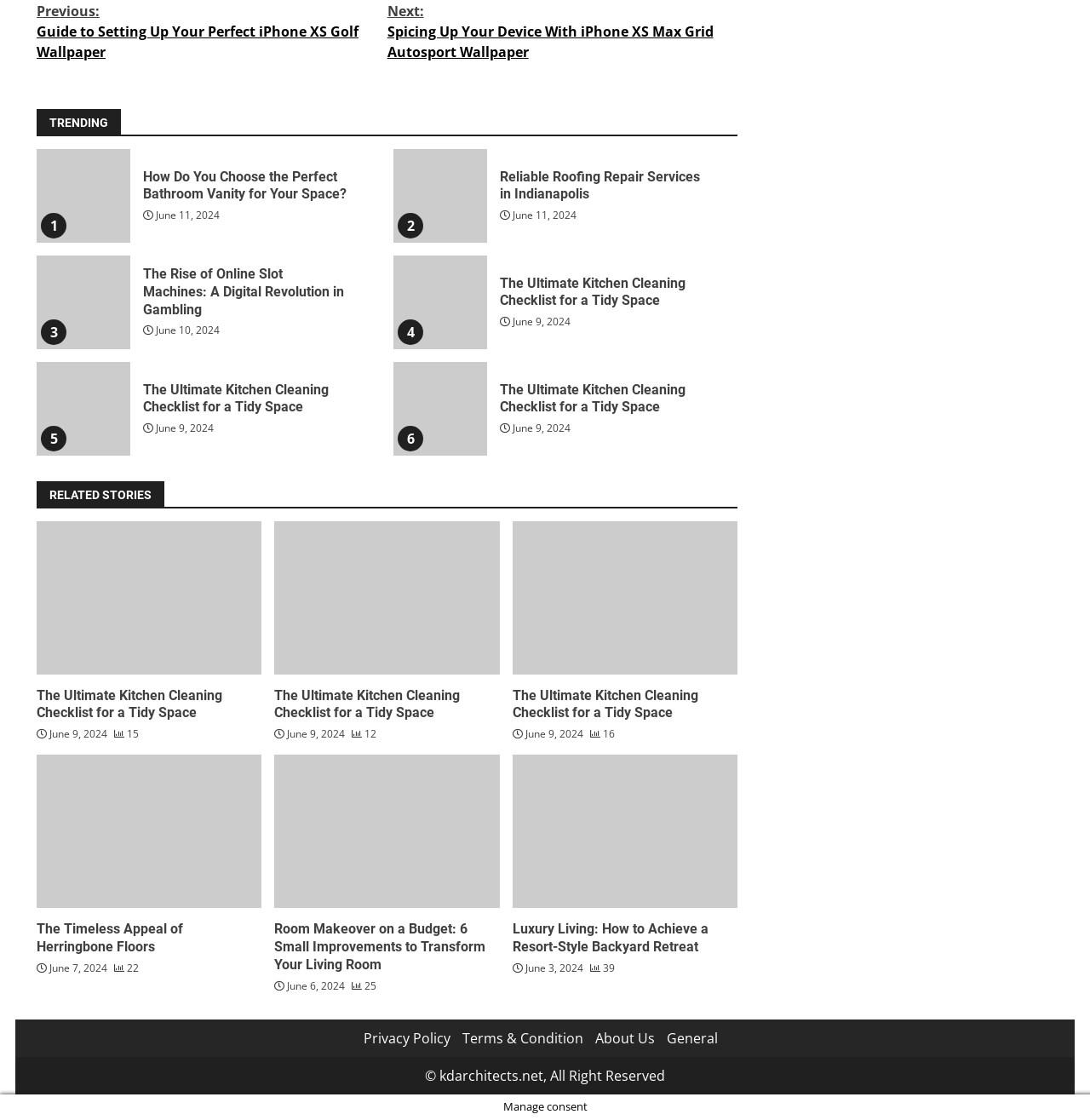Use a single word or phrase to answer the question:
What is the category of the first article?

TRENDING